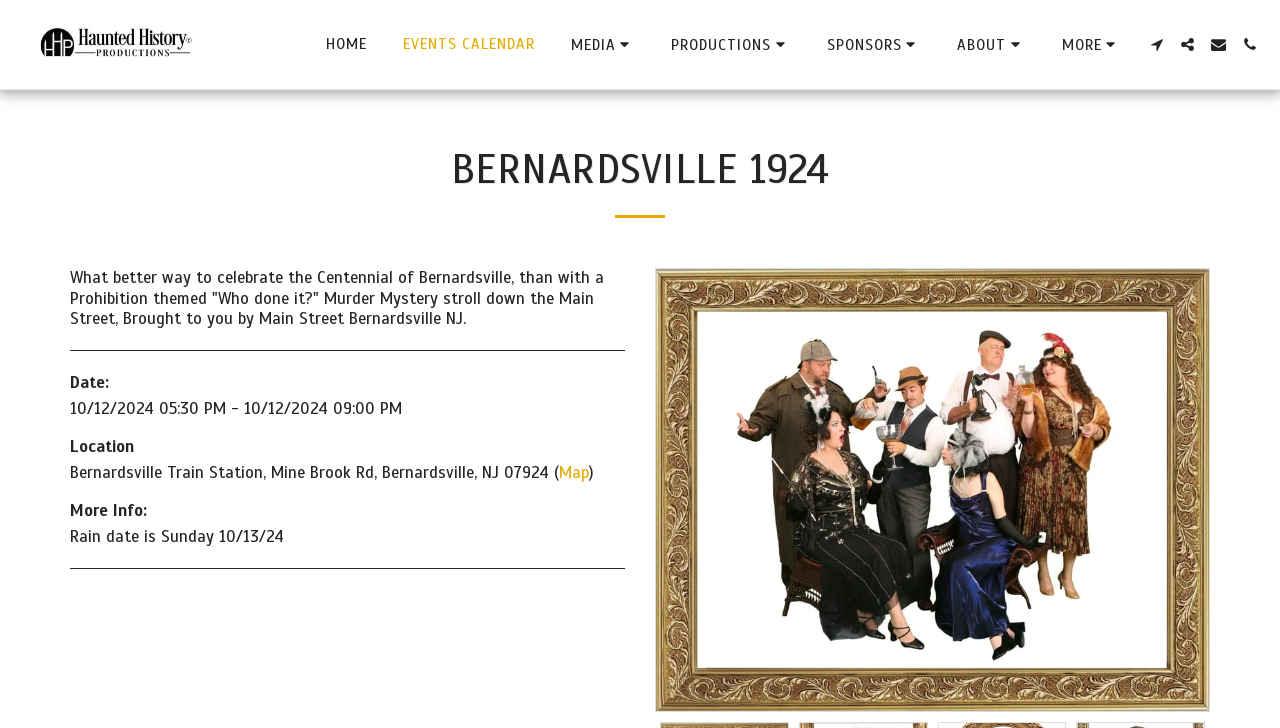Determine the coordinates of the bounding box that should be clicked to complete the instruction: "Open the EVENTS CALENDAR page". The coordinates should be represented by four float numbers between 0 and 1: [left, top, right, bottom].

[0.303, 0.041, 0.429, 0.082]